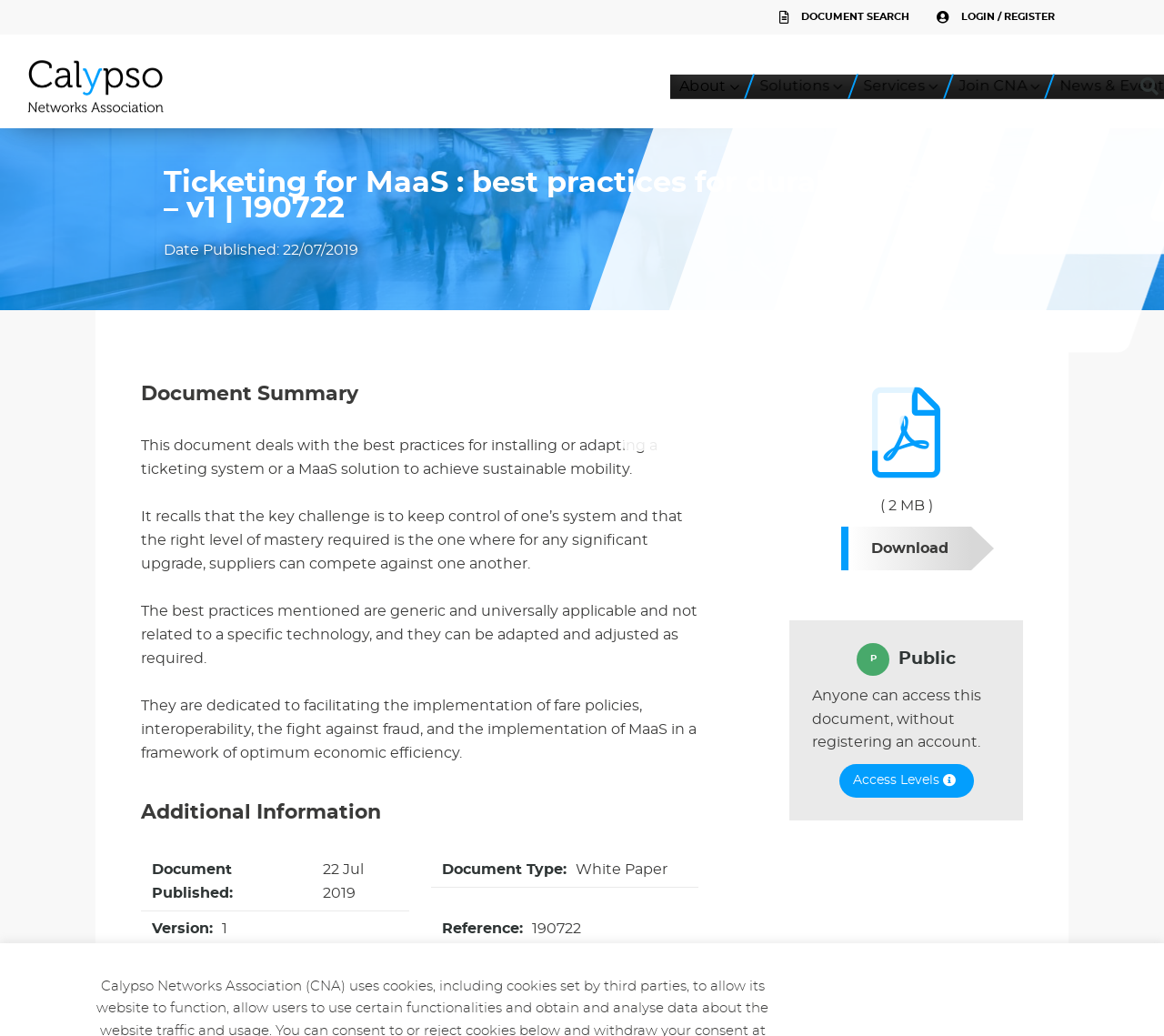What is the file size of the downloadable document?
Using the image as a reference, deliver a detailed and thorough answer to the question.

I found a heading on the webpage that says '( 2 MB )', which is located near a link that says 'Download'. This suggests that the file size of the downloadable document is 2 MB.